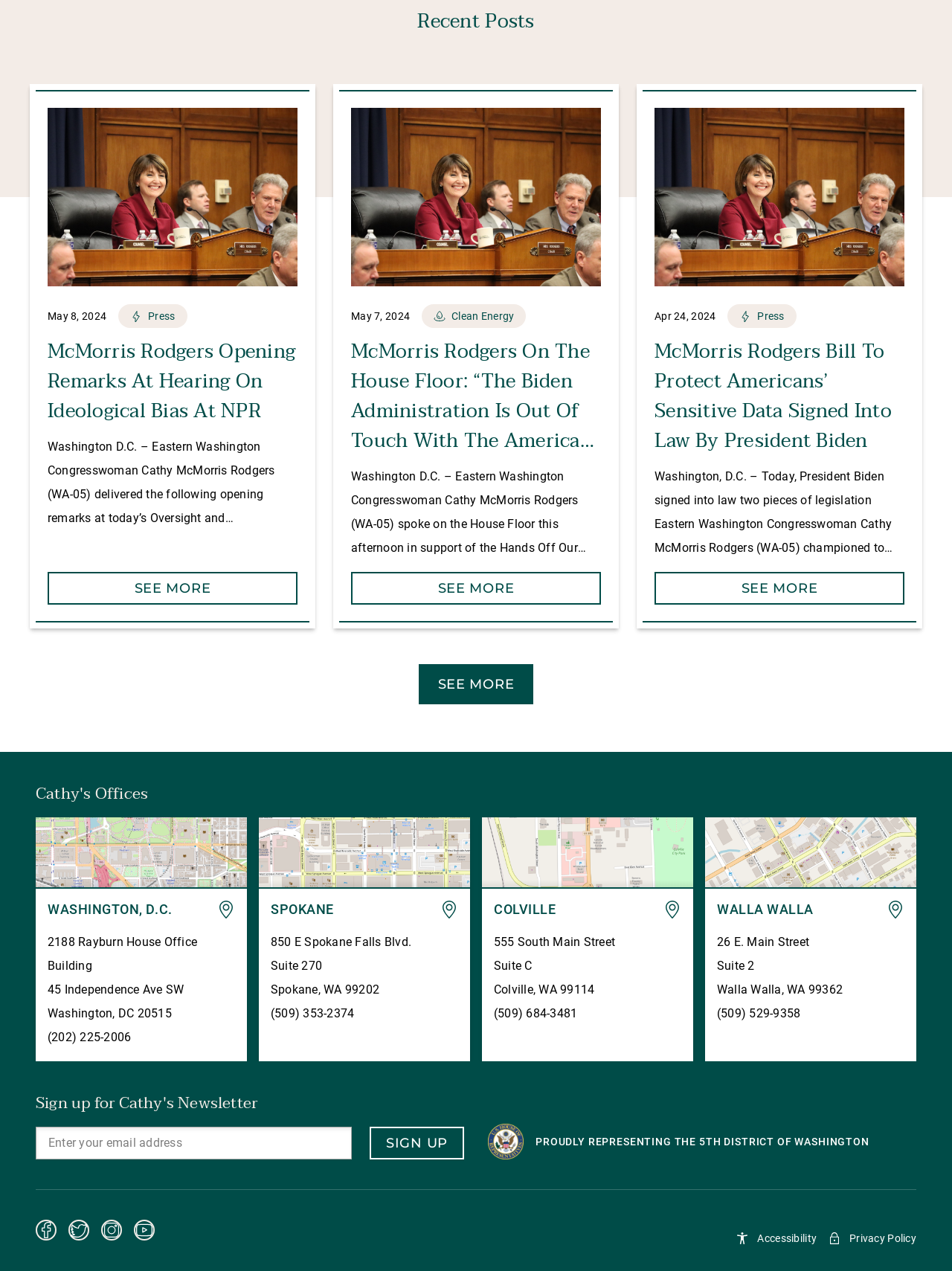Please specify the bounding box coordinates for the clickable region that will help you carry out the instruction: "Click on the 'See More' button to read the full article".

[0.05, 0.45, 0.312, 0.476]